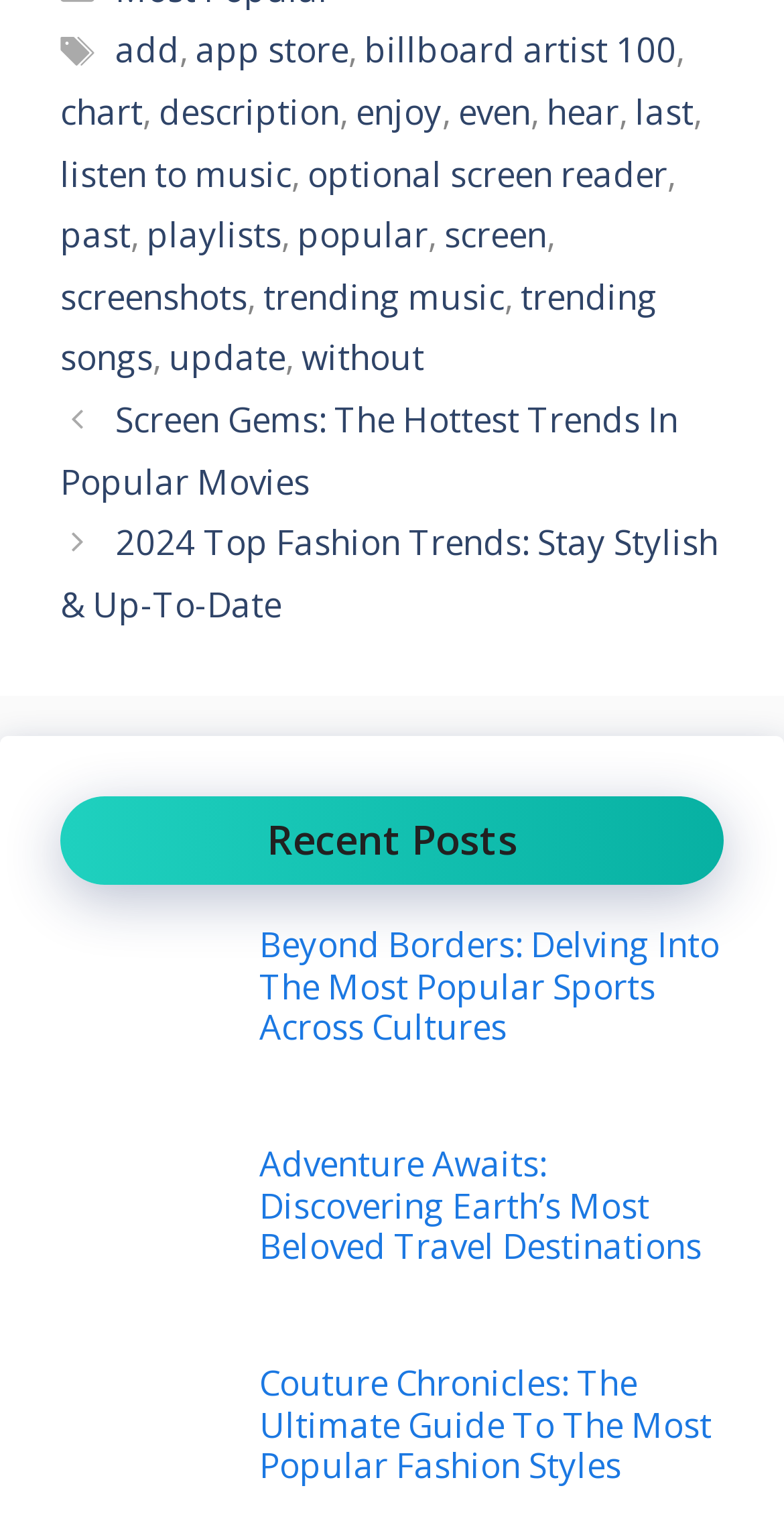Please specify the bounding box coordinates of the area that should be clicked to accomplish the following instruction: "visit the 'billboard artist 100' page". The coordinates should consist of four float numbers between 0 and 1, i.e., [left, top, right, bottom].

[0.465, 0.018, 0.862, 0.048]